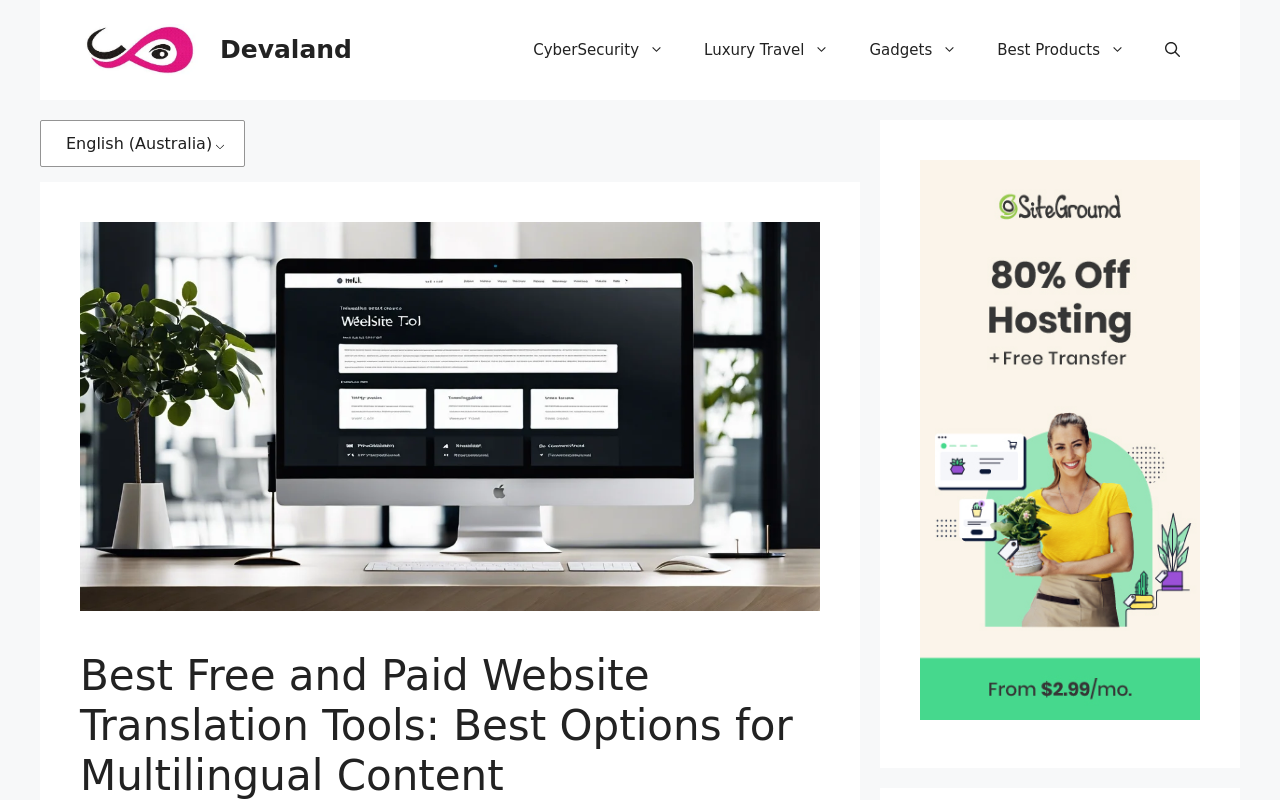Provide the bounding box coordinates of the area you need to click to execute the following instruction: "Visit the CyberSecurity page".

[0.401, 0.025, 0.534, 0.1]